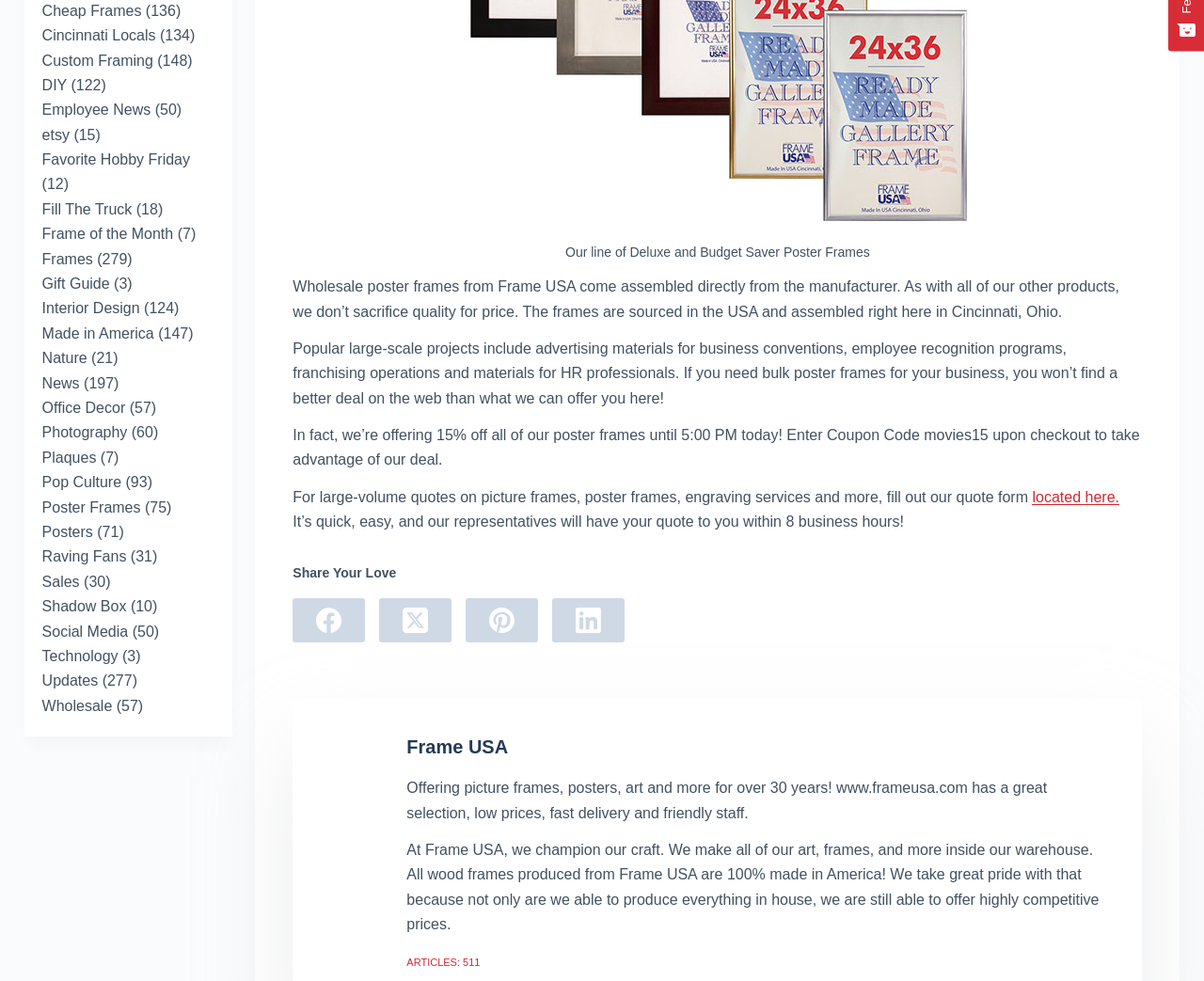Using the description "Frame of the Month", locate and provide the bounding box of the UI element.

[0.035, 0.23, 0.144, 0.247]